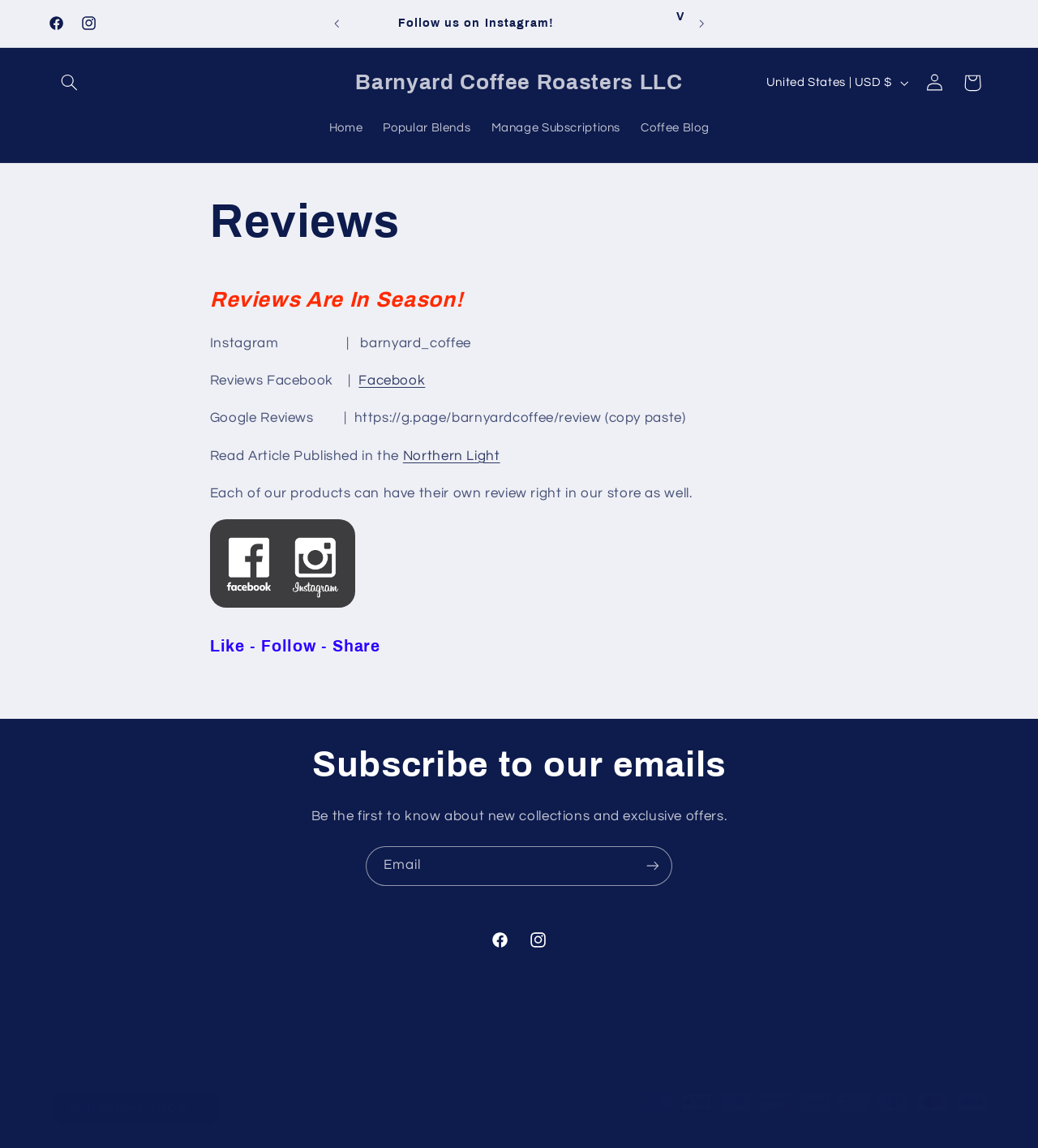Find the bounding box coordinates of the element to click in order to complete the given instruction: "check covid-19 briefs."

None